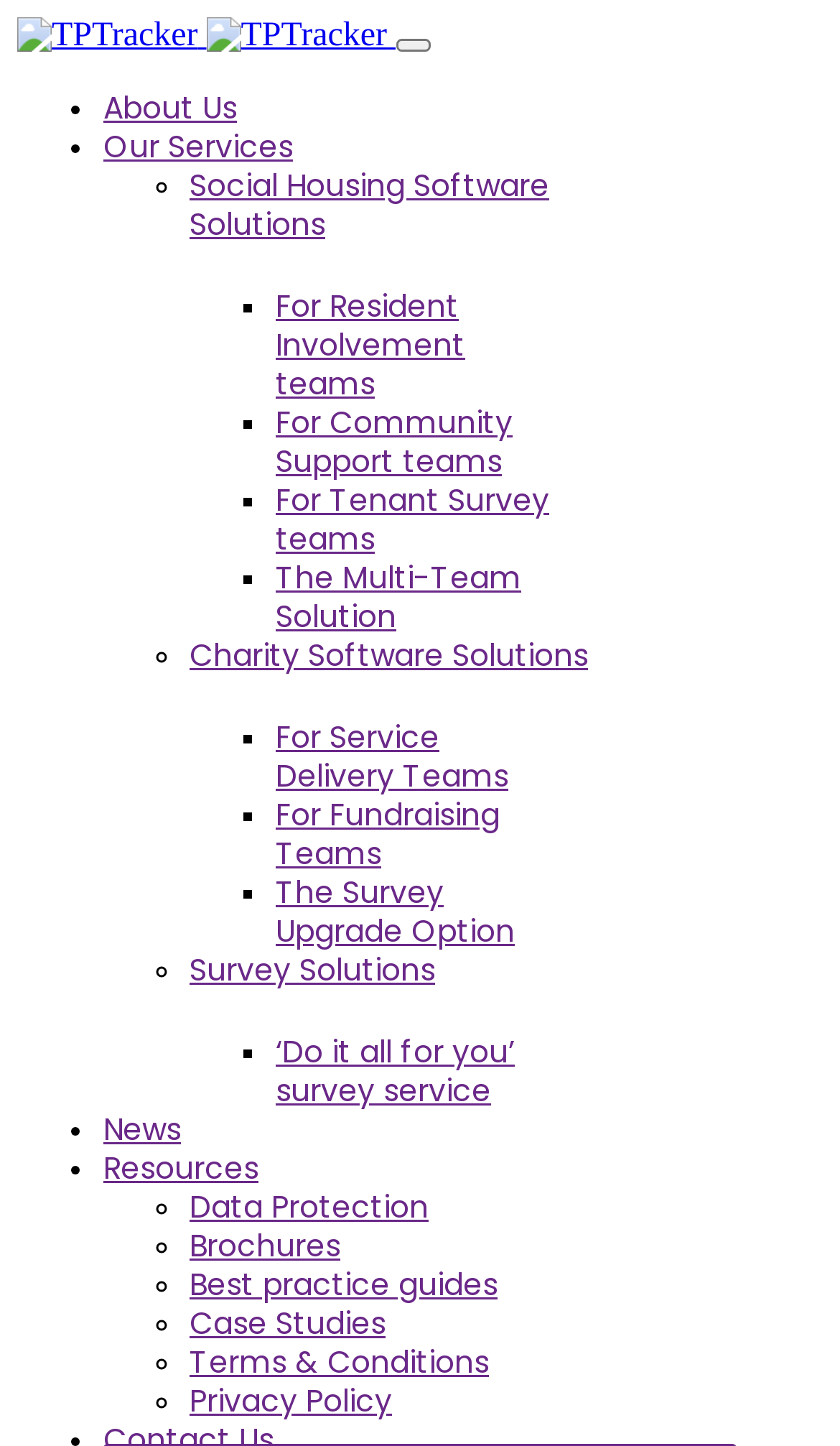Find the bounding box coordinates for the element that must be clicked to complete the instruction: "Read News". The coordinates should be four float numbers between 0 and 1, indicated as [left, top, right, bottom].

[0.123, 0.766, 0.215, 0.796]